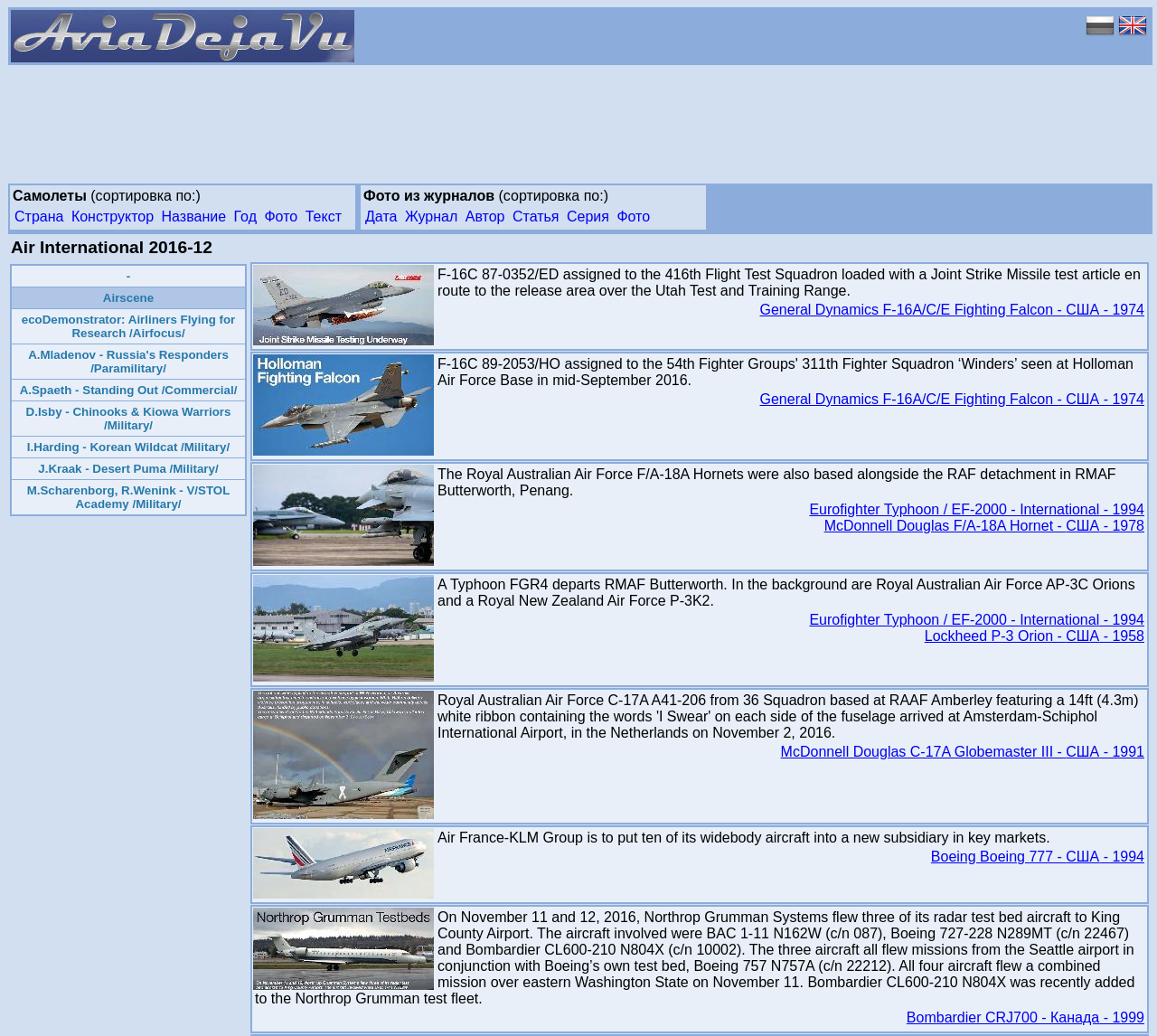Identify the bounding box coordinates for the UI element that matches this description: "Год Year".

[0.202, 0.202, 0.222, 0.216]